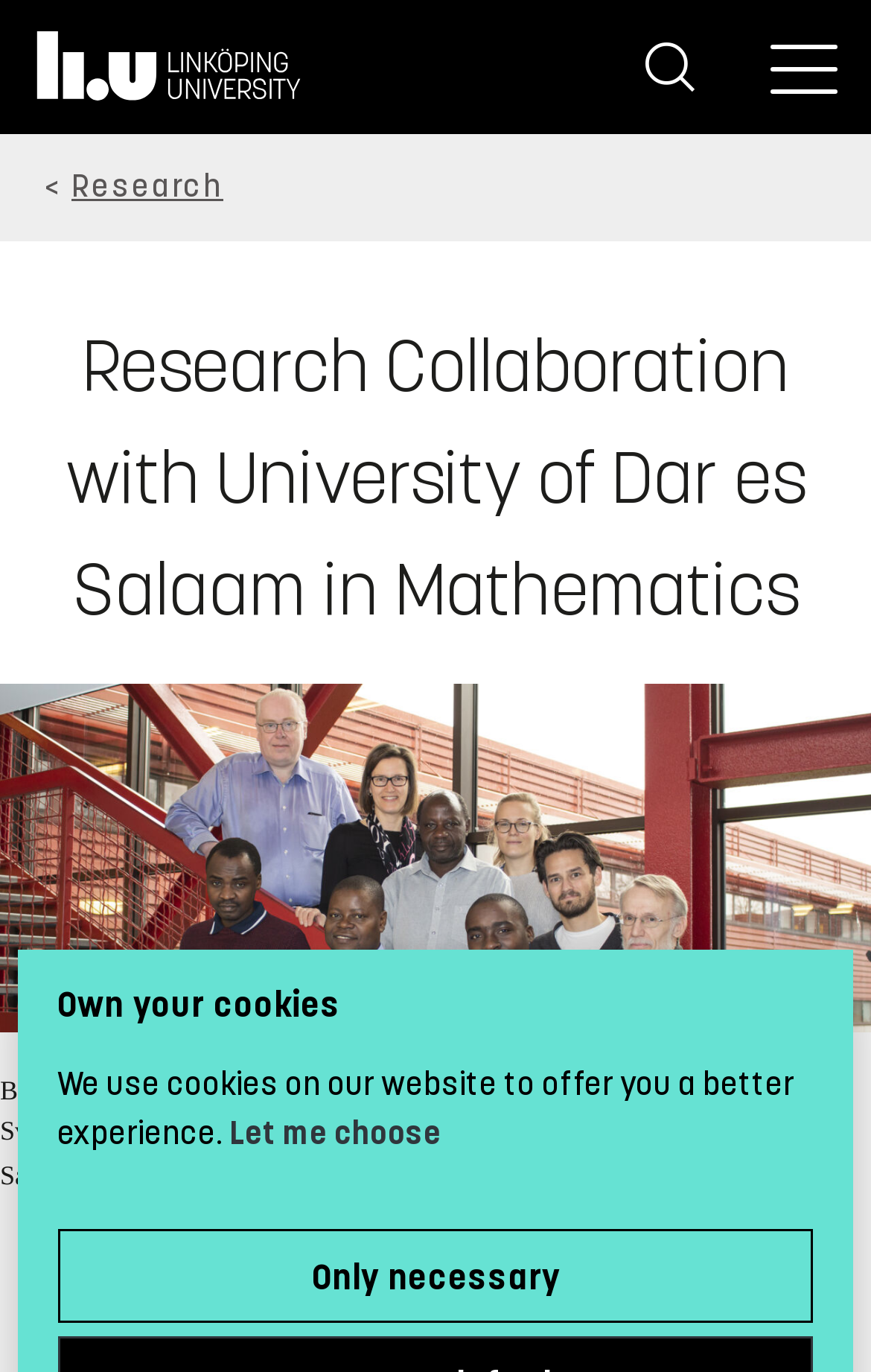What is the text above the figure?
Look at the image and respond with a one-word or short phrase answer.

Research Collaboration with University of Dar es Salaam in Mathematics